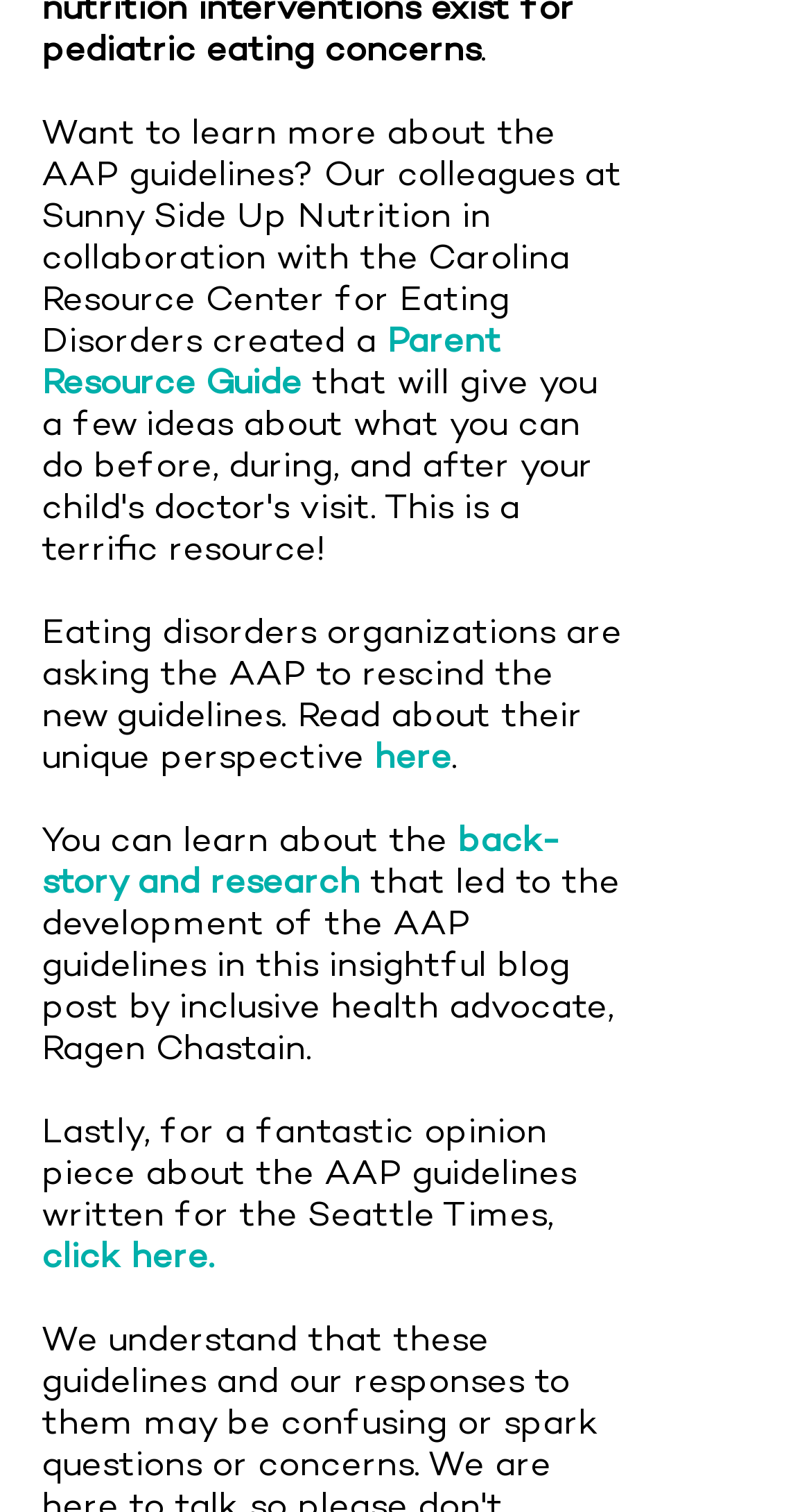Provide a brief response using a word or short phrase to this question:
How many links are there on the webpage?

4